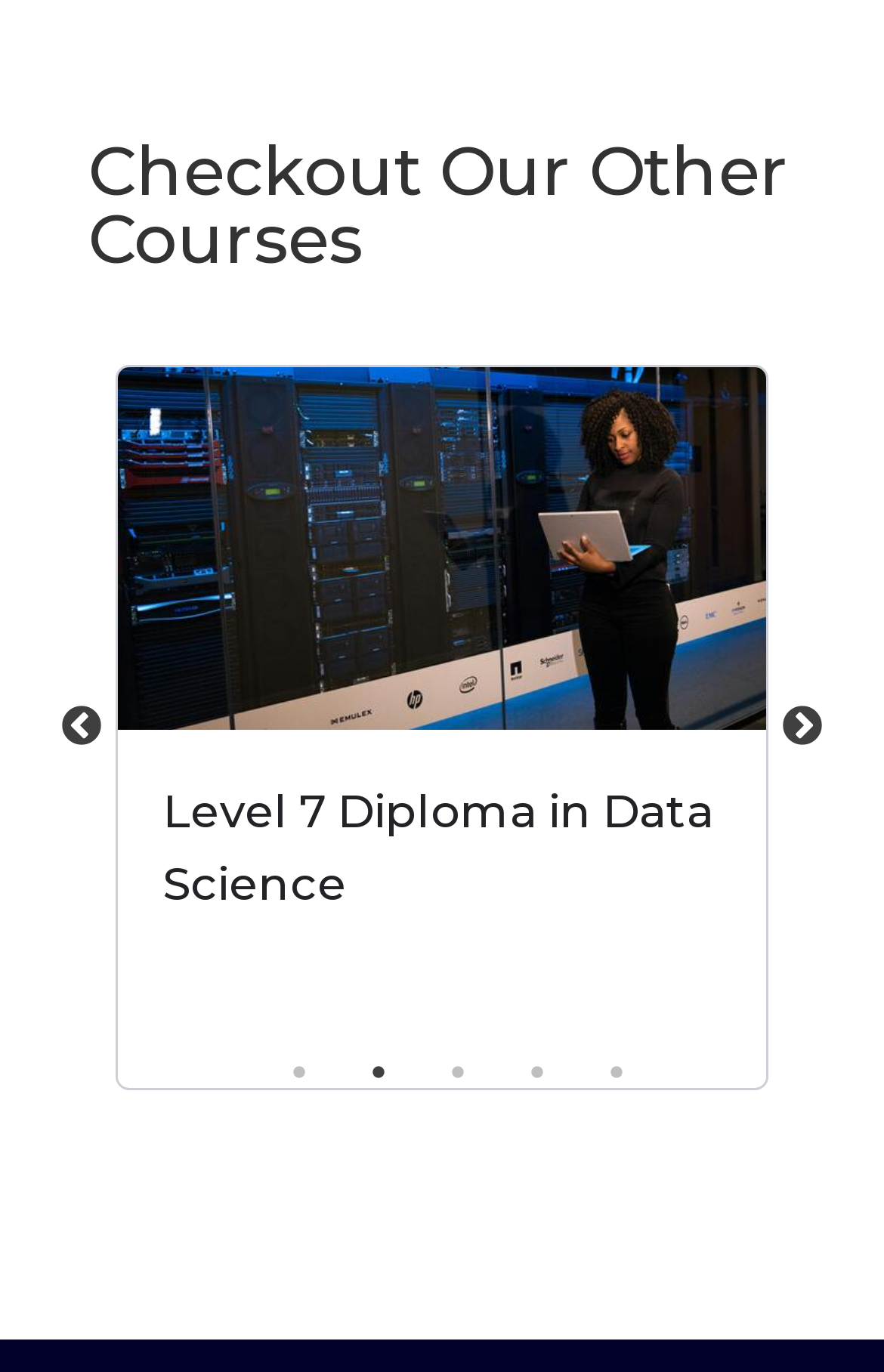Identify the bounding box coordinates of the area that should be clicked in order to complete the given instruction: "Select the 2 of 5 tab". The bounding box coordinates should be four float numbers between 0 and 1, i.e., [left, top, right, bottom].

[0.403, 0.766, 0.454, 0.799]